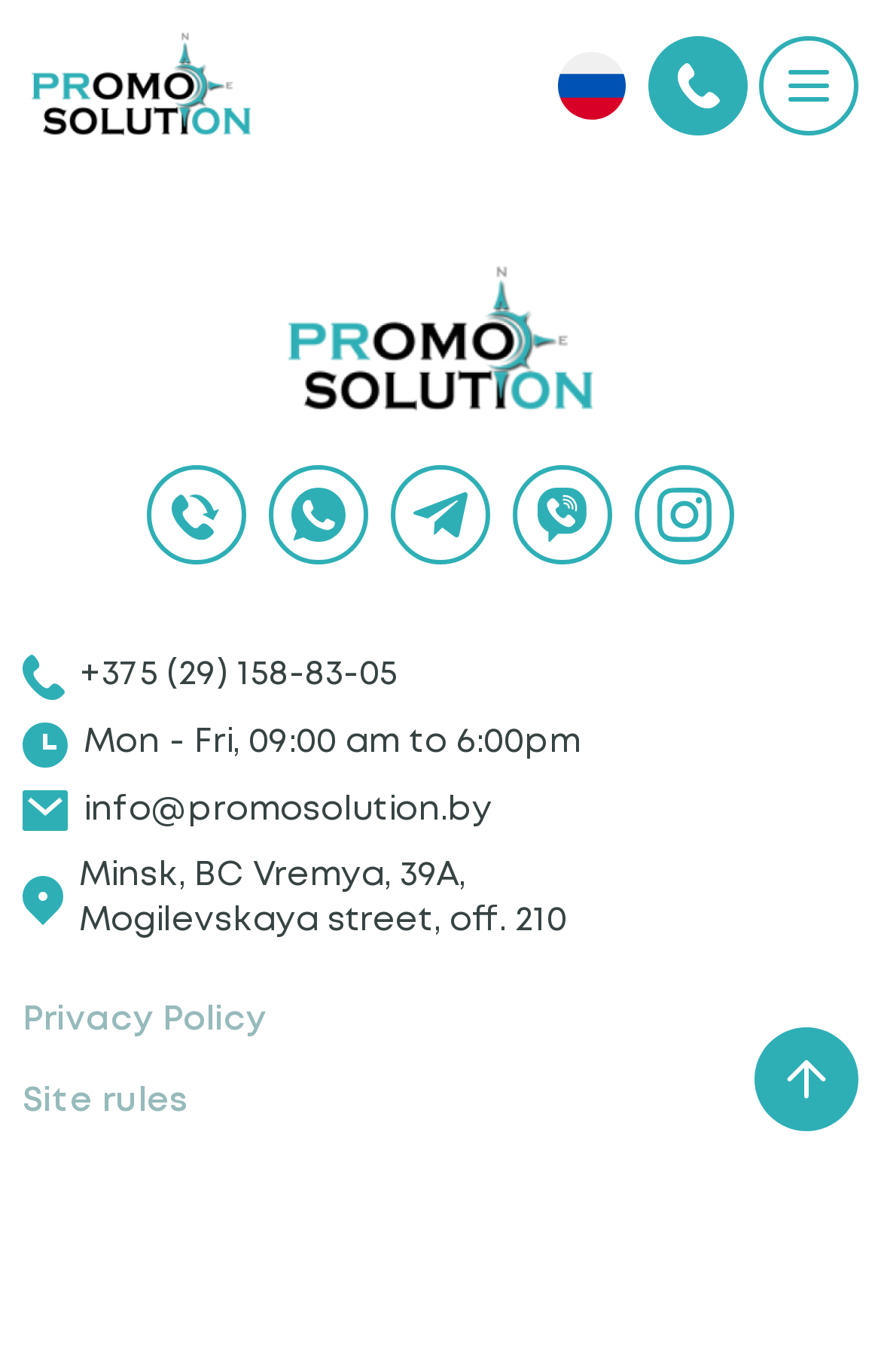Identify the bounding box coordinates of the specific part of the webpage to click to complete this instruction: "view contact information".

[0.026, 0.476, 0.451, 0.509]